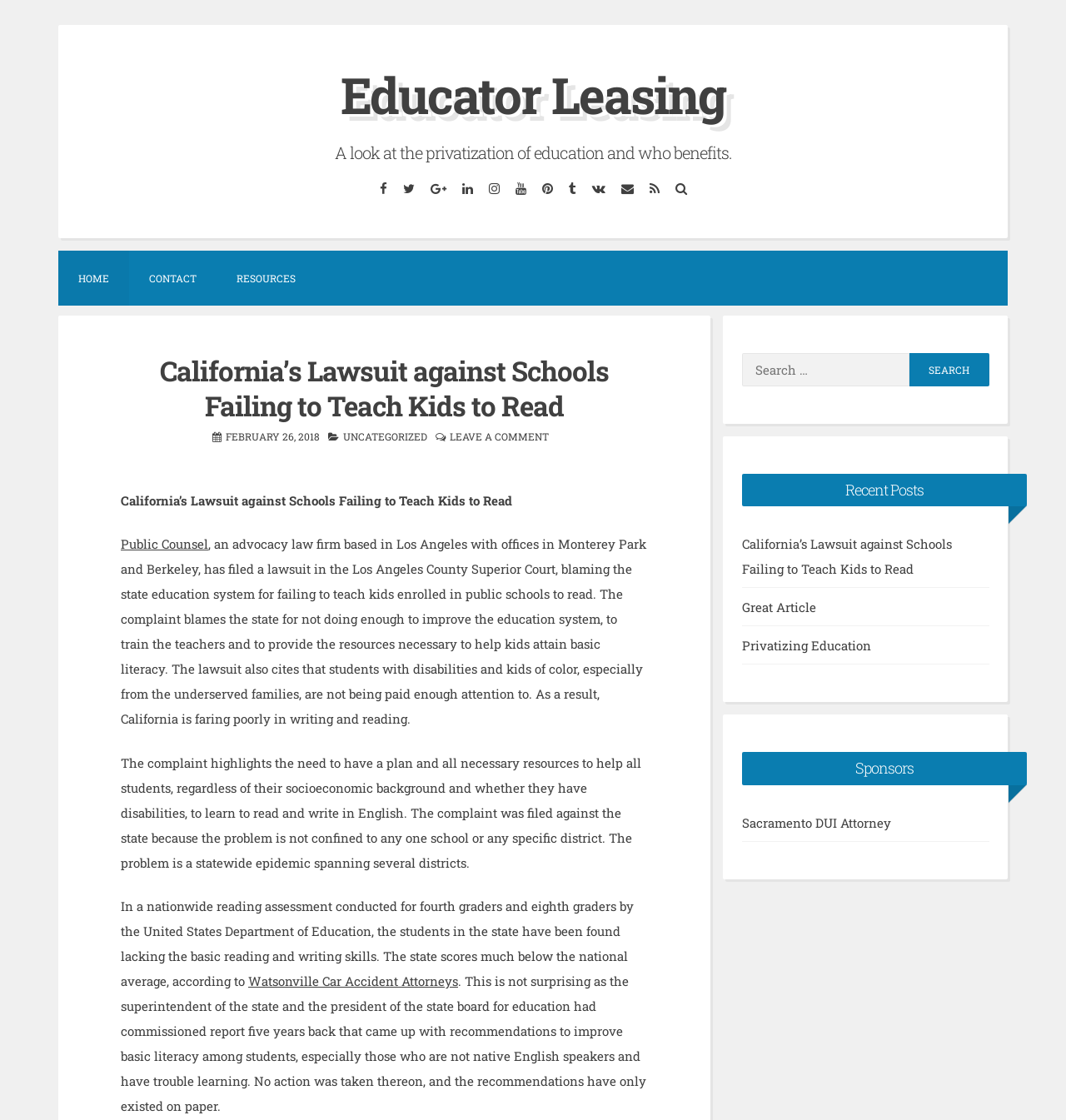What is the ranking of California in reading and writing skills?
Examine the image and provide an in-depth answer to the question.

According to a nationwide reading assessment conducted by the United States Department of Education, California's students have been found to be lacking in basic reading and writing skills, with scores below the national average.